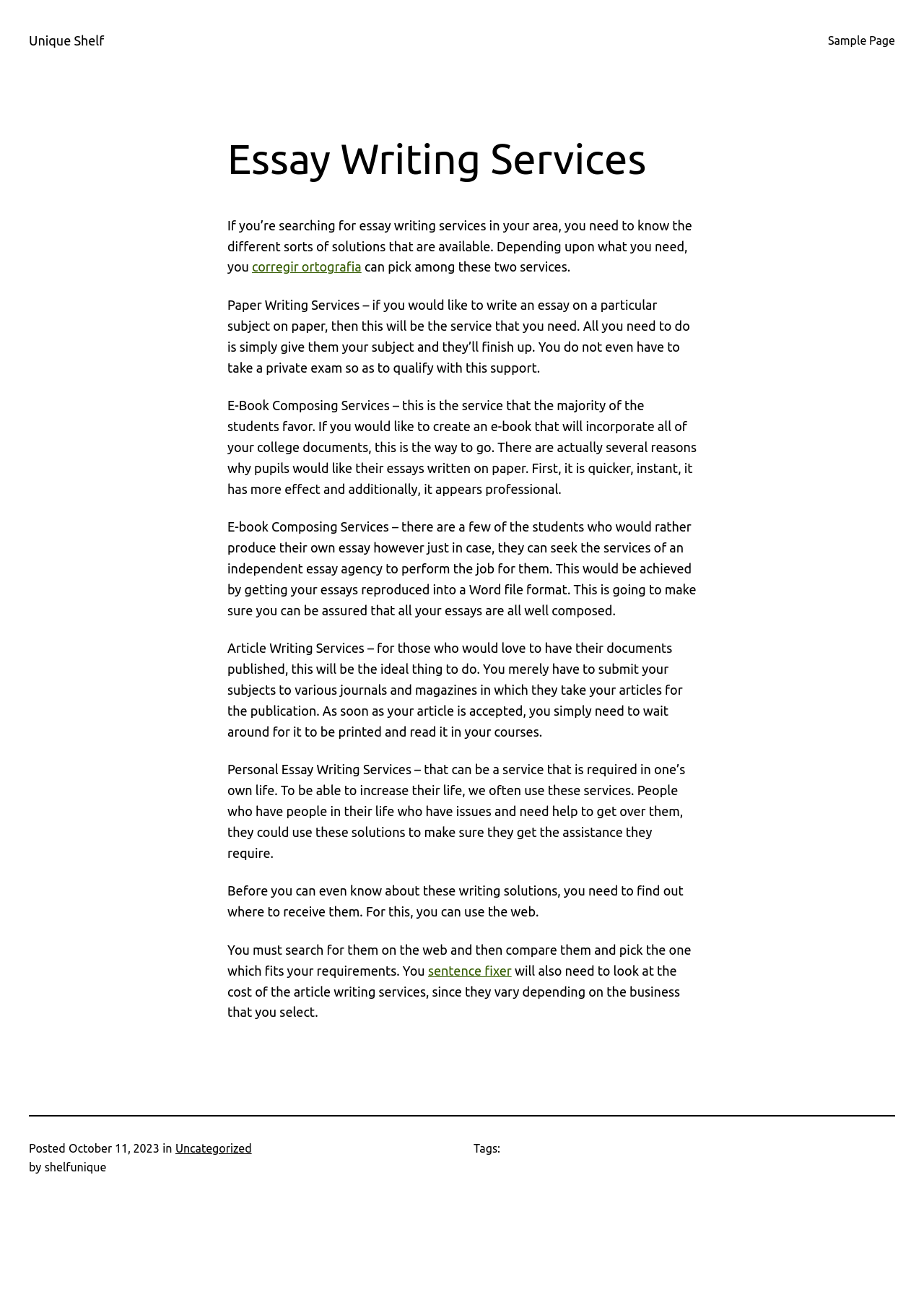Respond to the following question with a brief word or phrase:
How many types of essay writing services are mentioned?

4